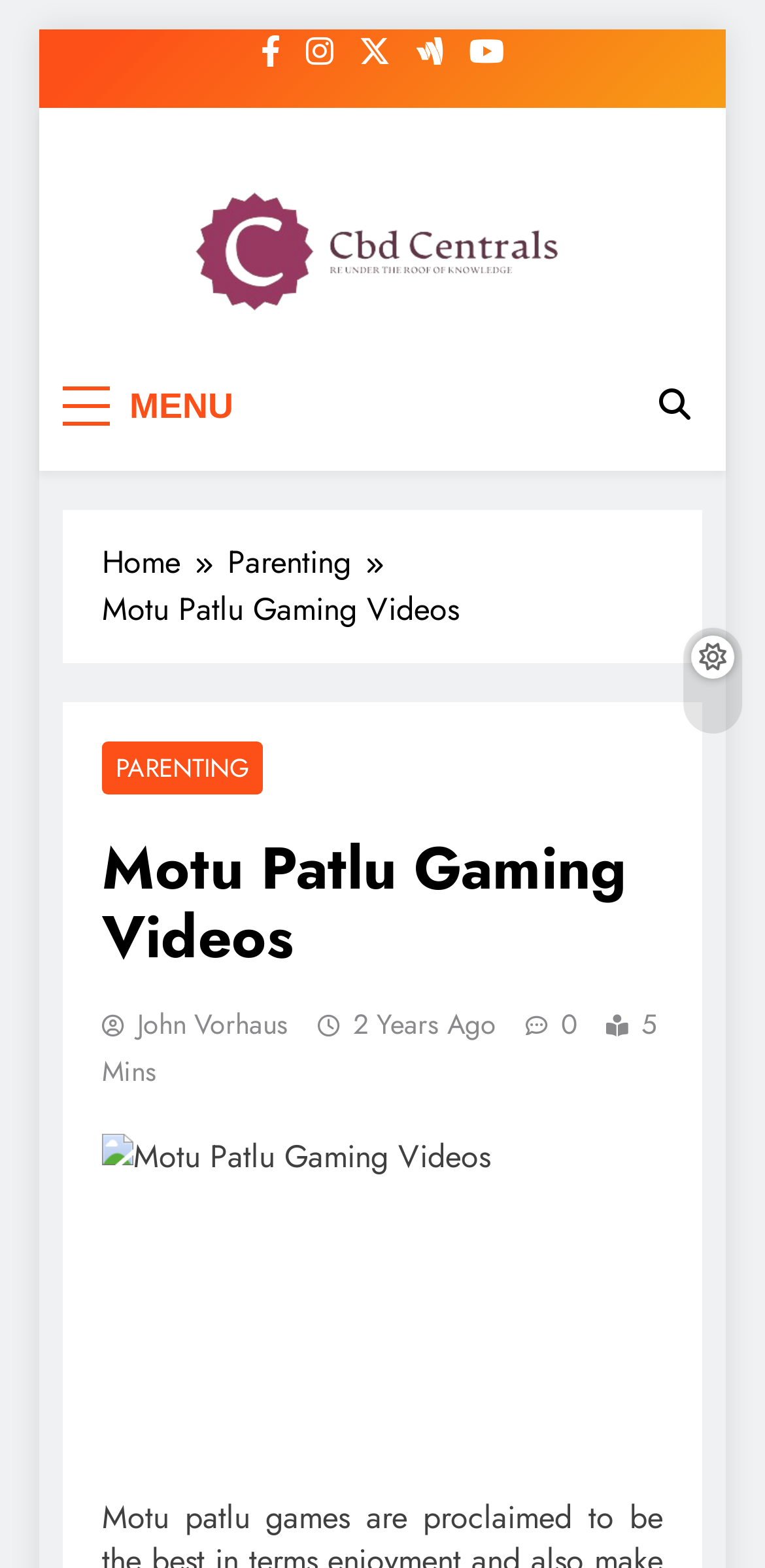Please specify the bounding box coordinates of the region to click in order to perform the following instruction: "View the Motu Patlu Gaming Videos".

[0.133, 0.532, 0.867, 0.619]